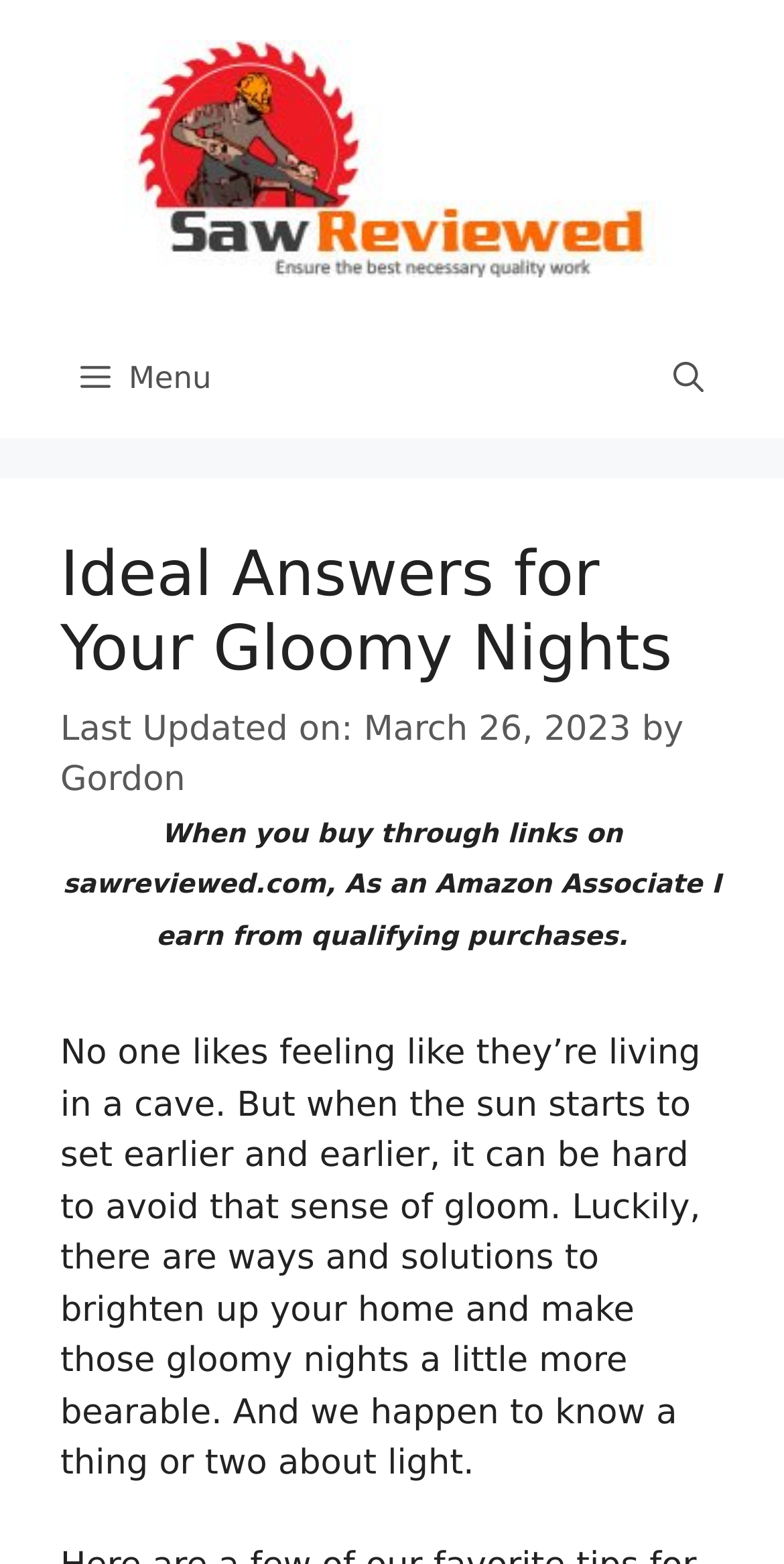Please give a succinct answer using a single word or phrase:
When was the article last updated?

March 26, 2023